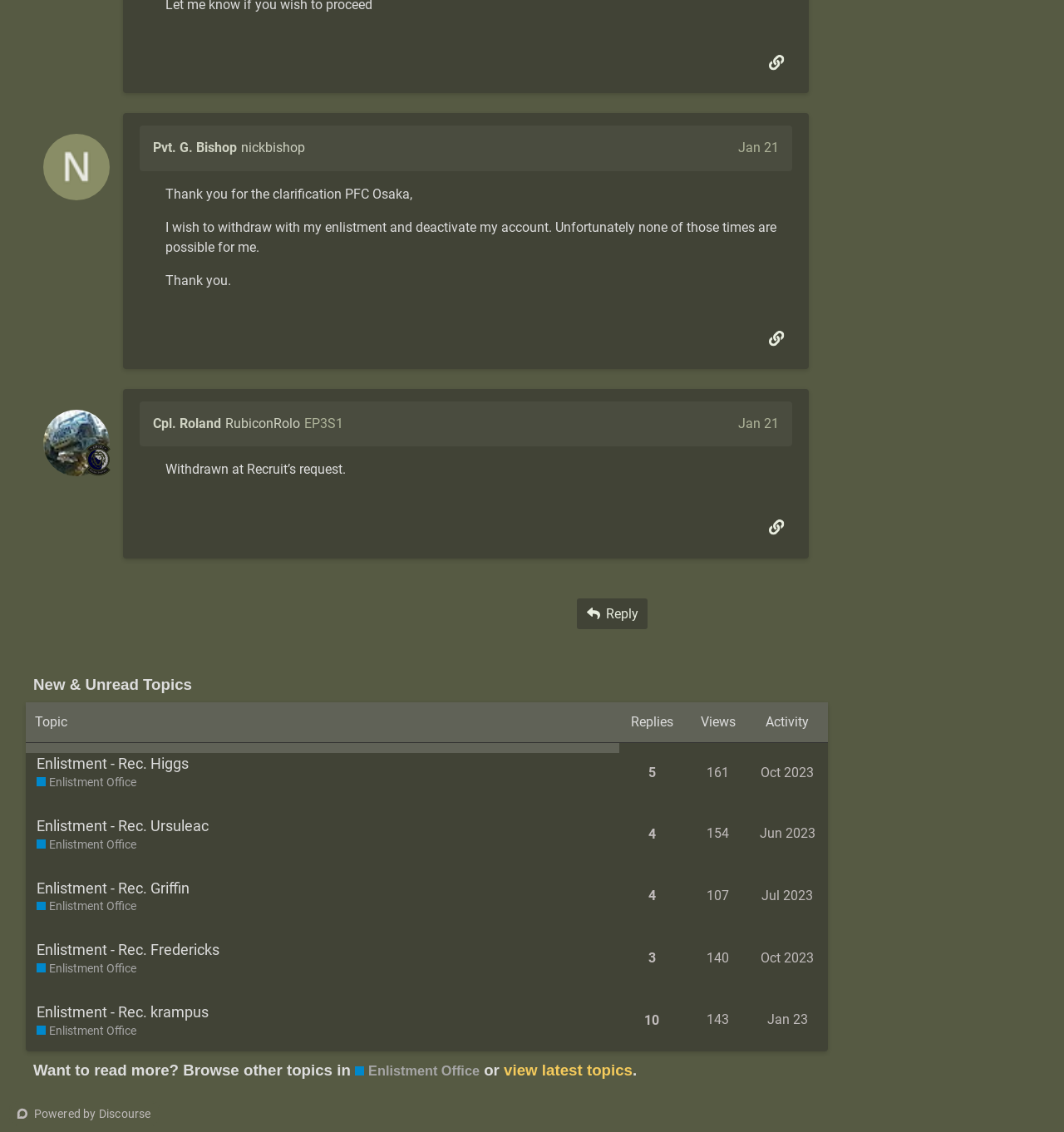Using the description "Oct 2023", locate and provide the bounding box of the UI element.

[0.711, 0.828, 0.769, 0.864]